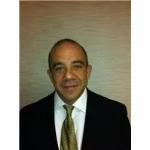Refer to the image and provide a thorough answer to this question:
What is the color of Alfred's suit?

The caption explicitly states that Alfred Joseph Polizzotto III is dressed in a black suit, which is a formal attire that complements his professional appearance.